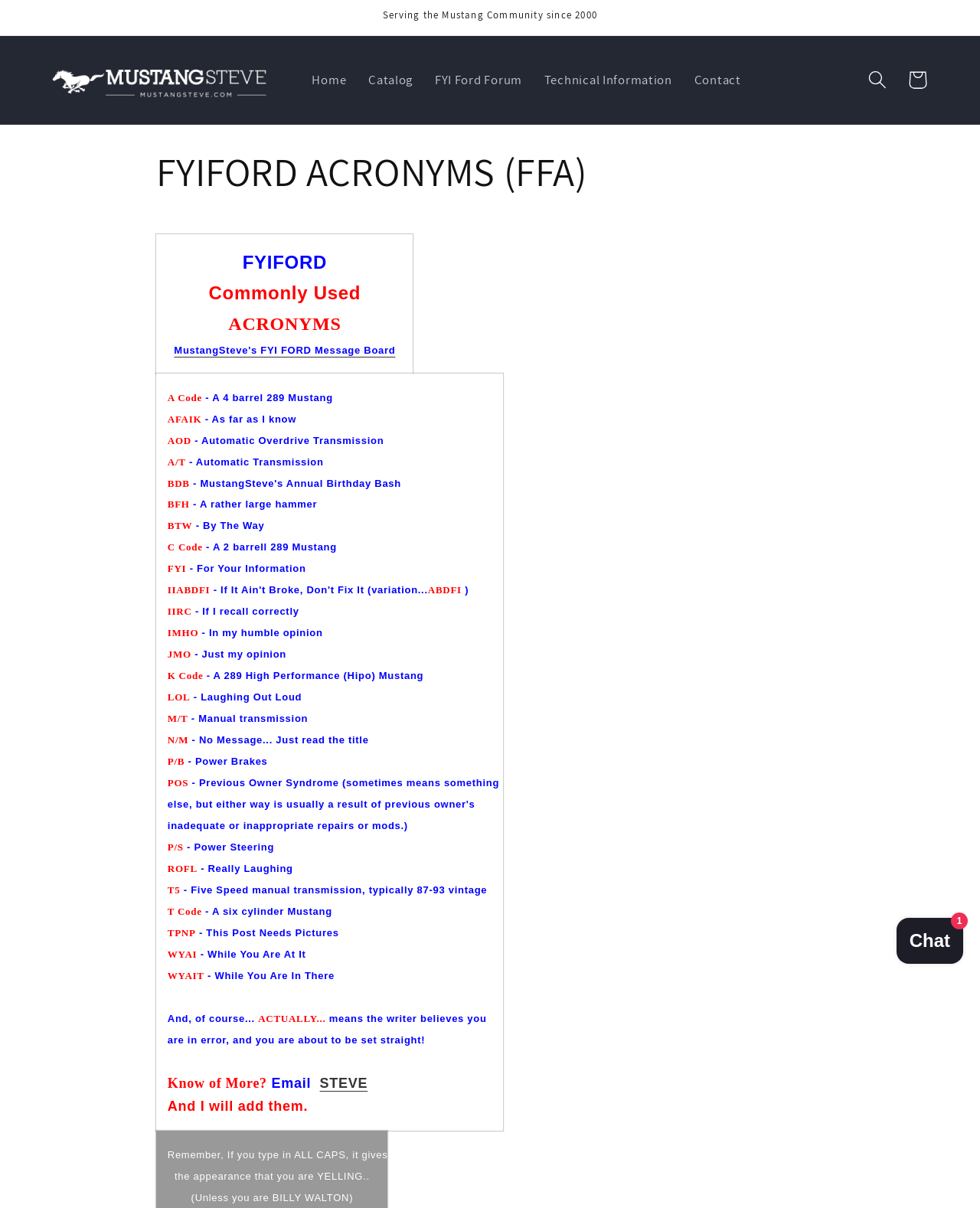Please identify the bounding box coordinates of the region to click in order to complete the given instruction: "View the 'FYI Ford Forum'". The coordinates should be four float numbers between 0 and 1, i.e., [left, top, right, bottom].

[0.432, 0.05, 0.544, 0.082]